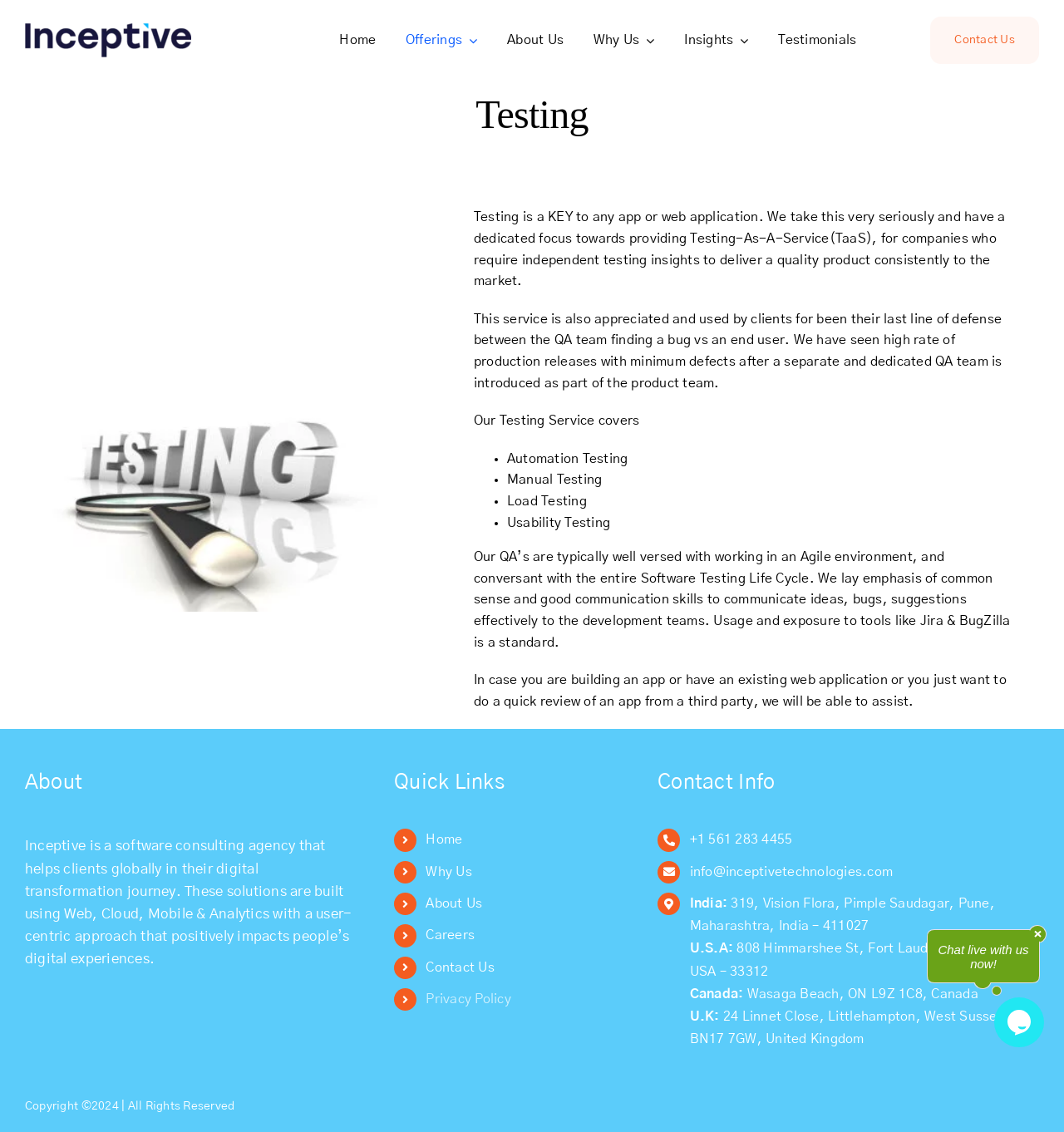What is the contact number for the U.S.A office?
Based on the image, provide your answer in one word or phrase.

+1 561 283 4455